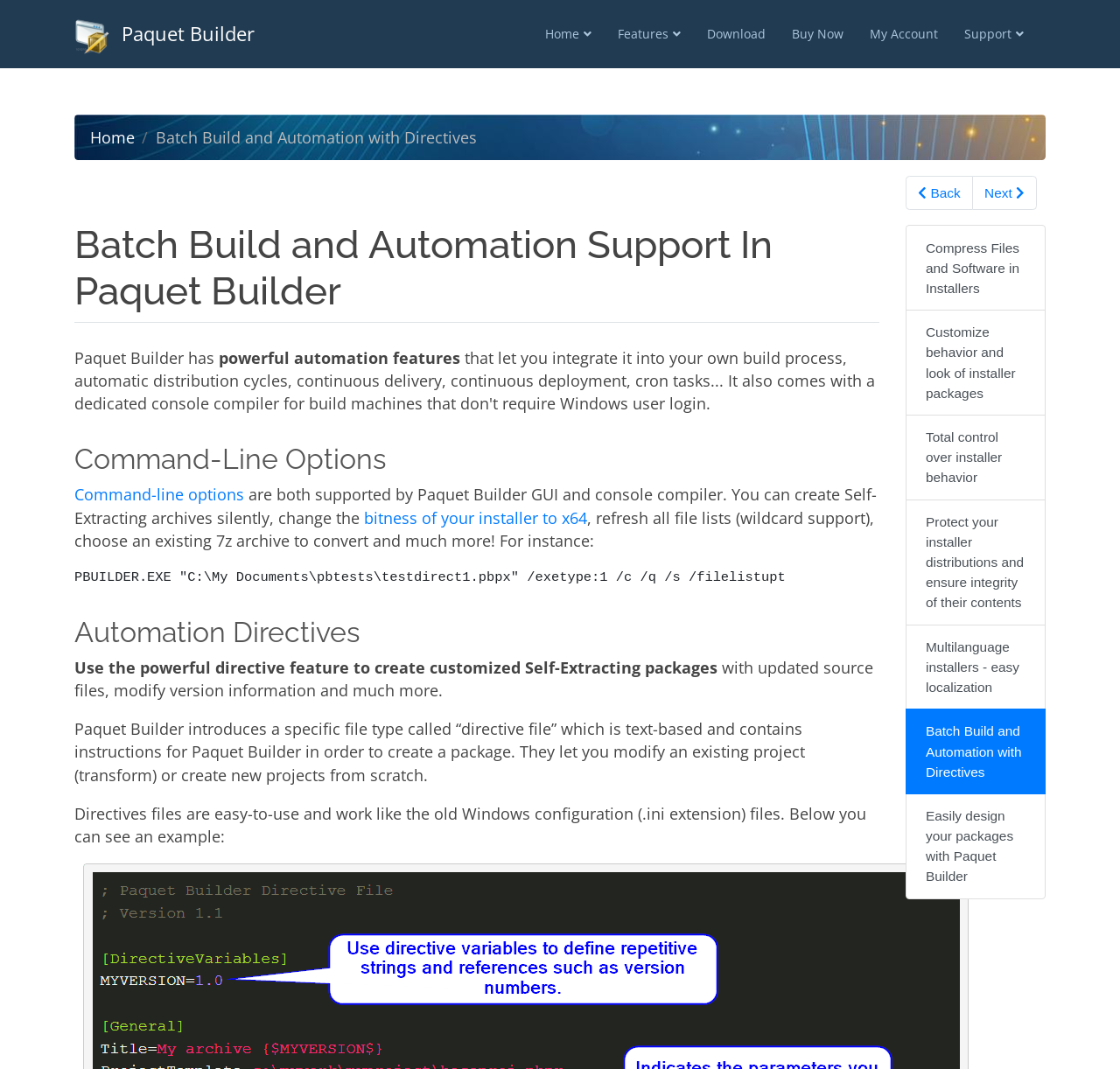Identify the coordinates of the bounding box for the element that must be clicked to accomplish the instruction: "Explore Automation Directives".

[0.066, 0.576, 0.785, 0.606]